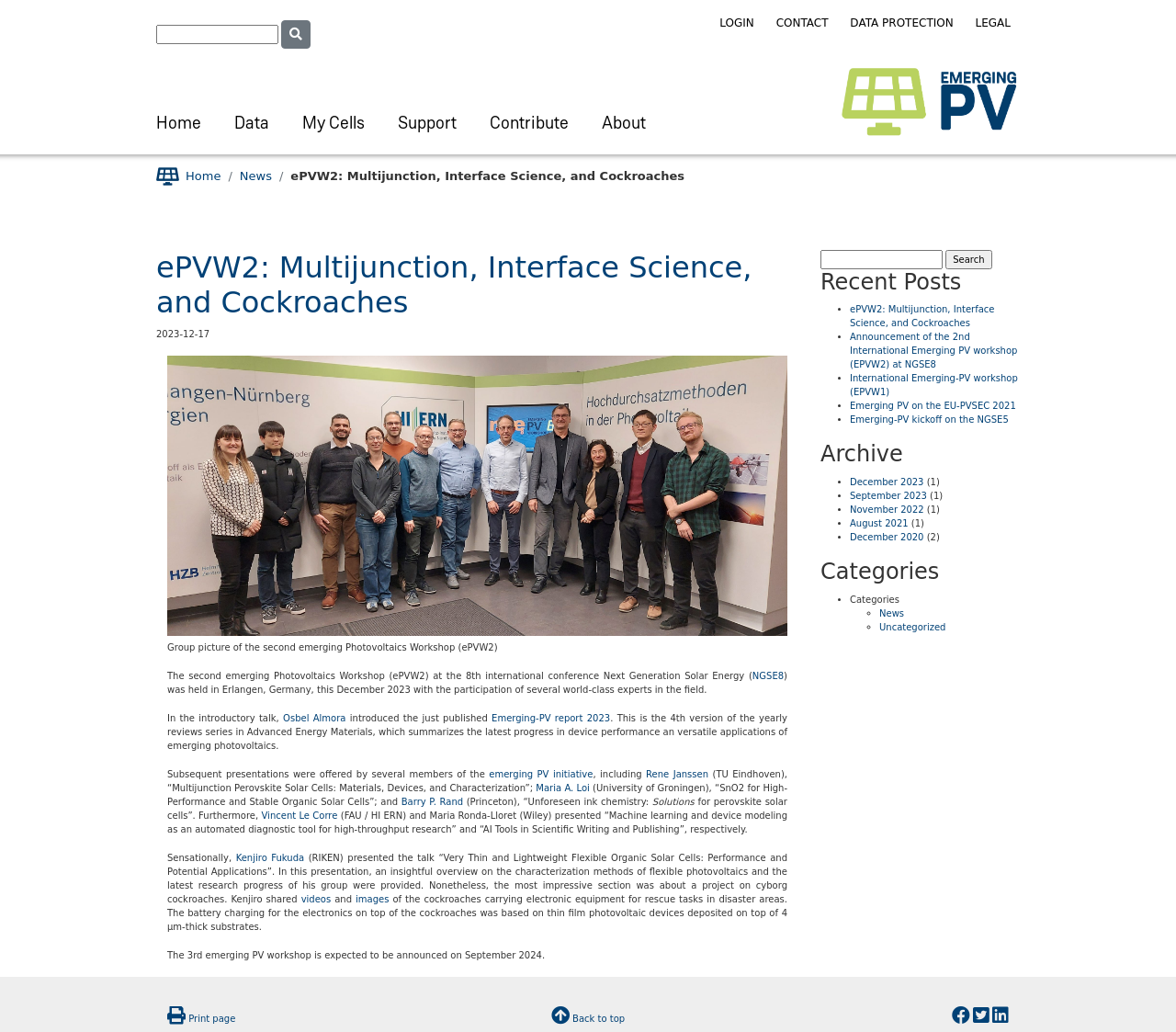Extract the bounding box coordinates for the HTML element that matches this description: "Emerging-PV kickoff on the NGSE5". The coordinates should be four float numbers between 0 and 1, i.e., [left, top, right, bottom].

[0.723, 0.402, 0.858, 0.412]